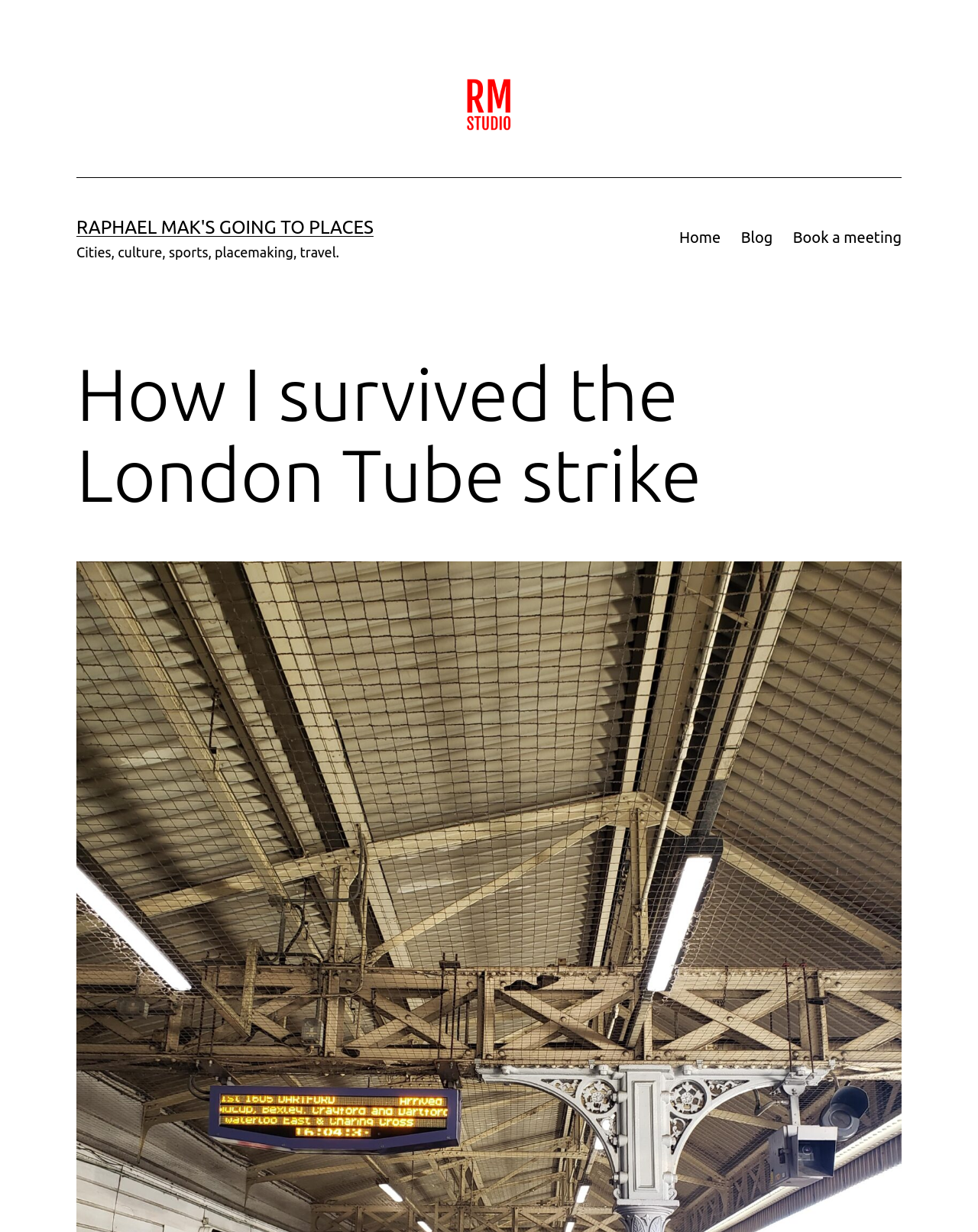Return the bounding box coordinates of the UI element that corresponds to this description: "alt="Raphael Mak's going to places"". The coordinates must be given as four float numbers in the range of 0 and 1, [left, top, right, bottom].

[0.461, 0.076, 0.539, 0.091]